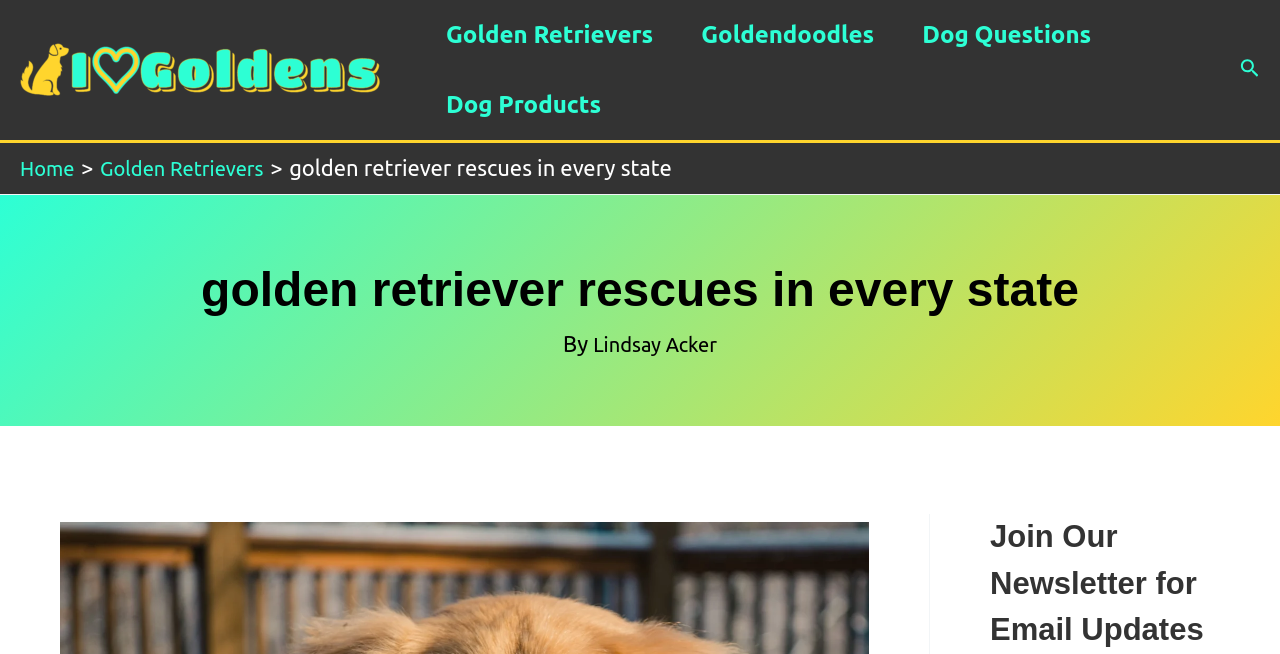Determine the bounding box coordinates for the area you should click to complete the following instruction: "read about Golden Retrievers".

[0.33, 0.0, 0.529, 0.107]